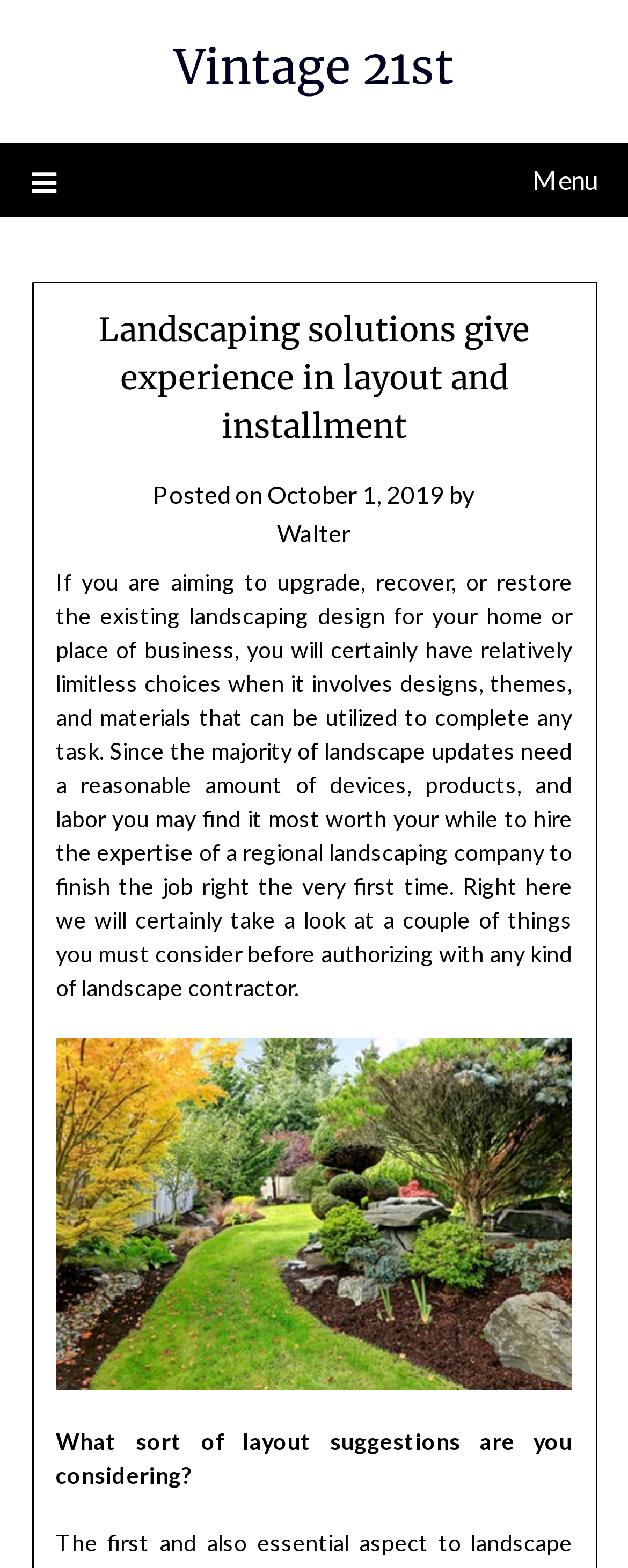What is the date of the posted article? Look at the image and give a one-word or short phrase answer.

October 1, 2019